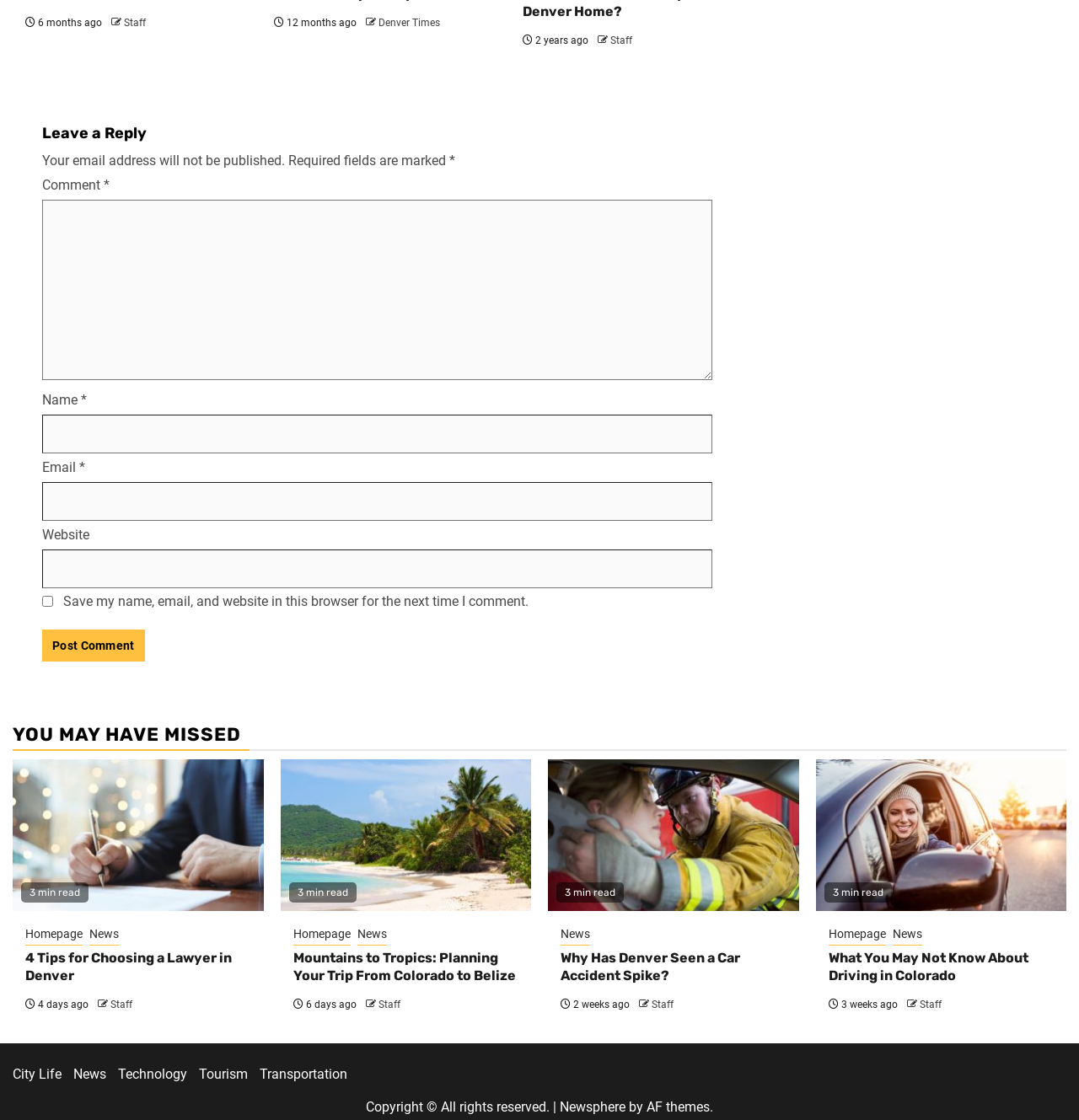Select the bounding box coordinates of the element I need to click to carry out the following instruction: "Click to learn more about Love Brand & Co x Marbella Club".

None